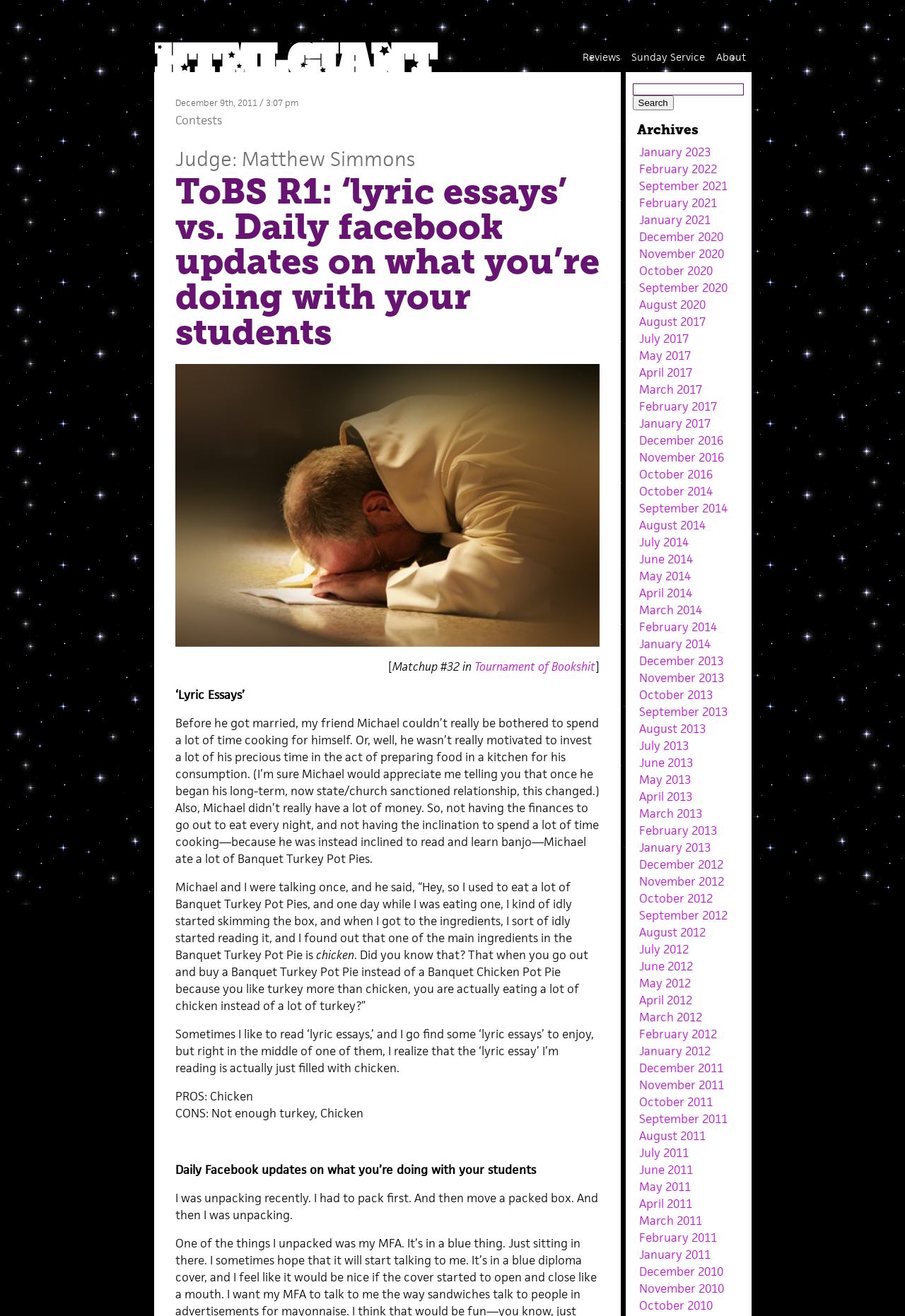Pinpoint the bounding box coordinates of the clickable element needed to complete the instruction: "Contact Godfrey Care using the phone number". The coordinates should be provided as four float numbers between 0 and 1: [left, top, right, bottom].

None